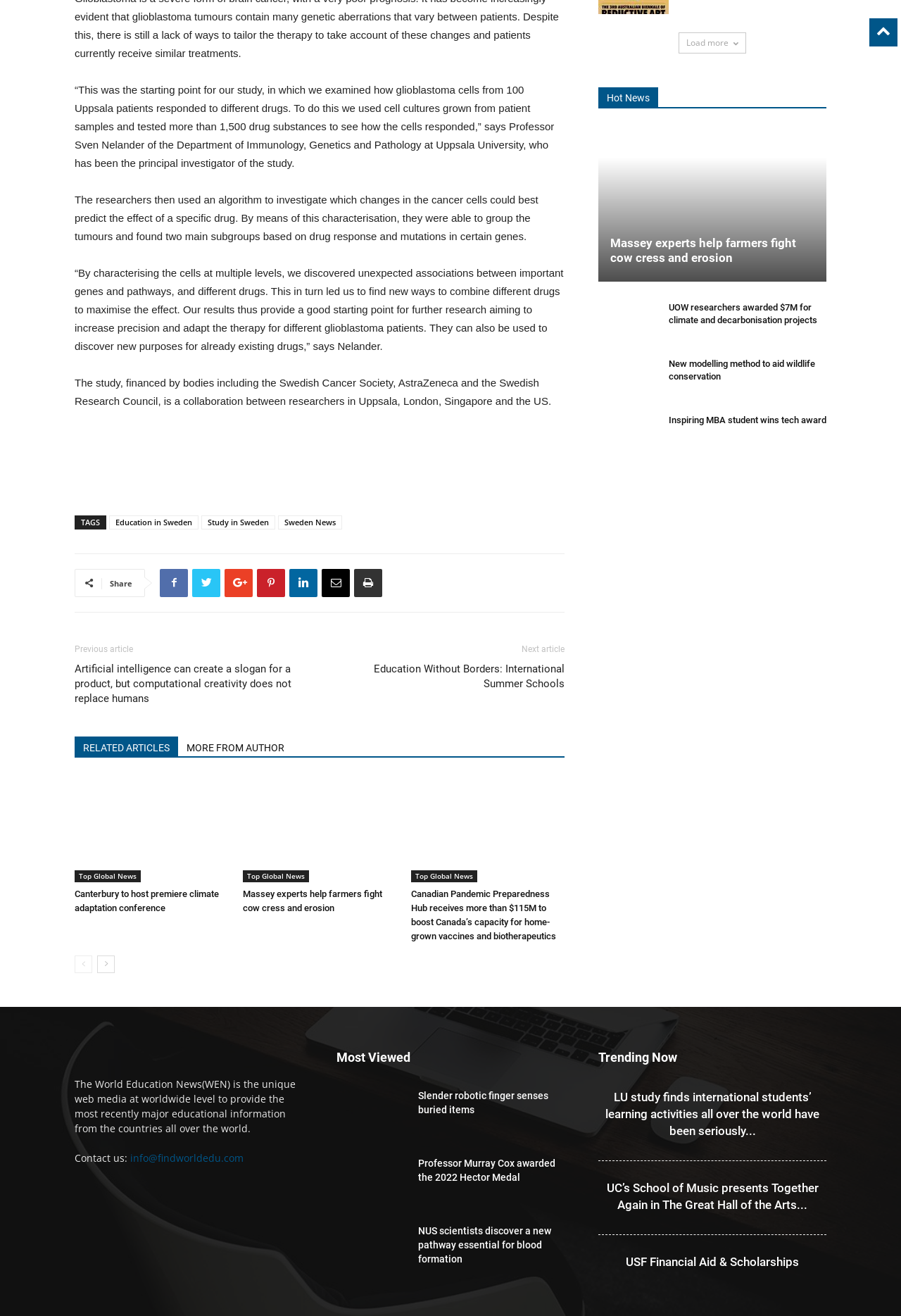Please answer the following query using a single word or phrase: 
What is the title of the section that lists related articles?

RELATED ARTICLES MORE FROM AUTHOR